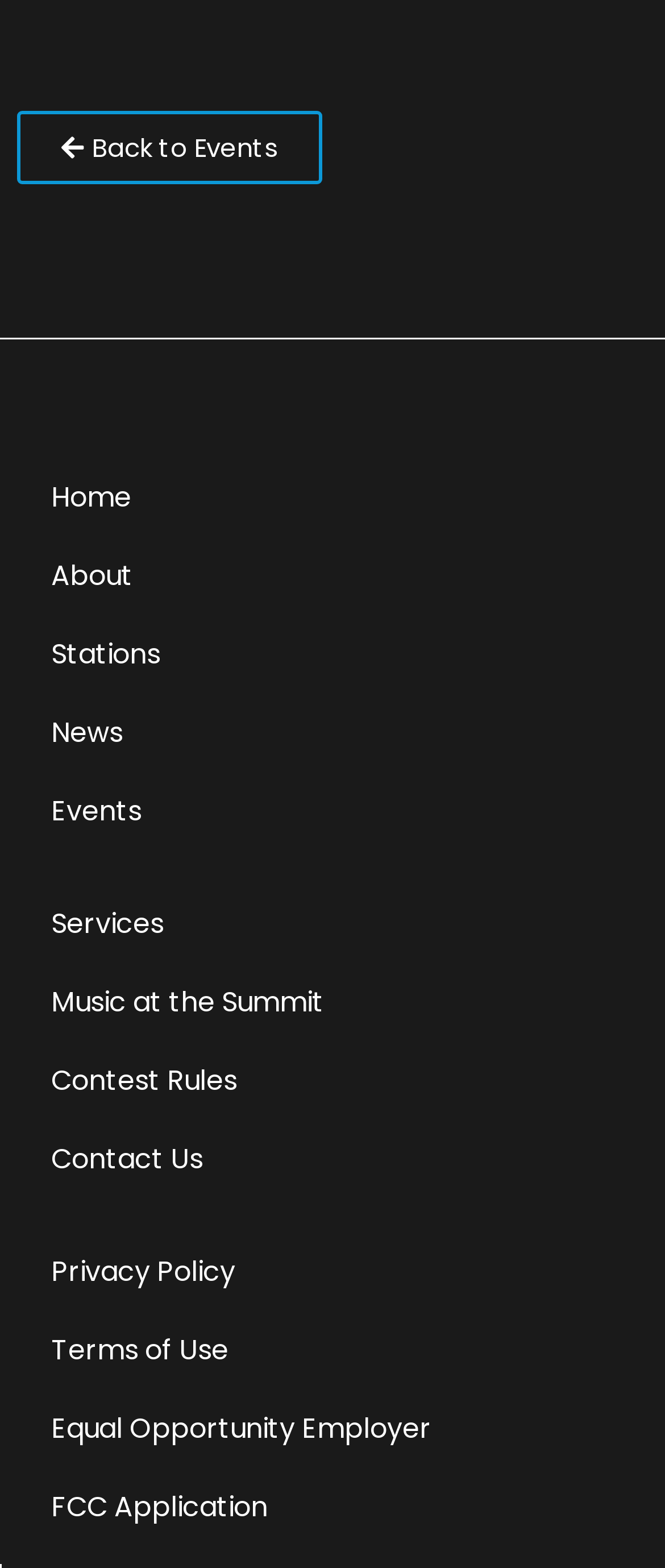Please determine the bounding box coordinates of the element's region to click for the following instruction: "visit home page".

[0.026, 0.292, 0.974, 0.342]